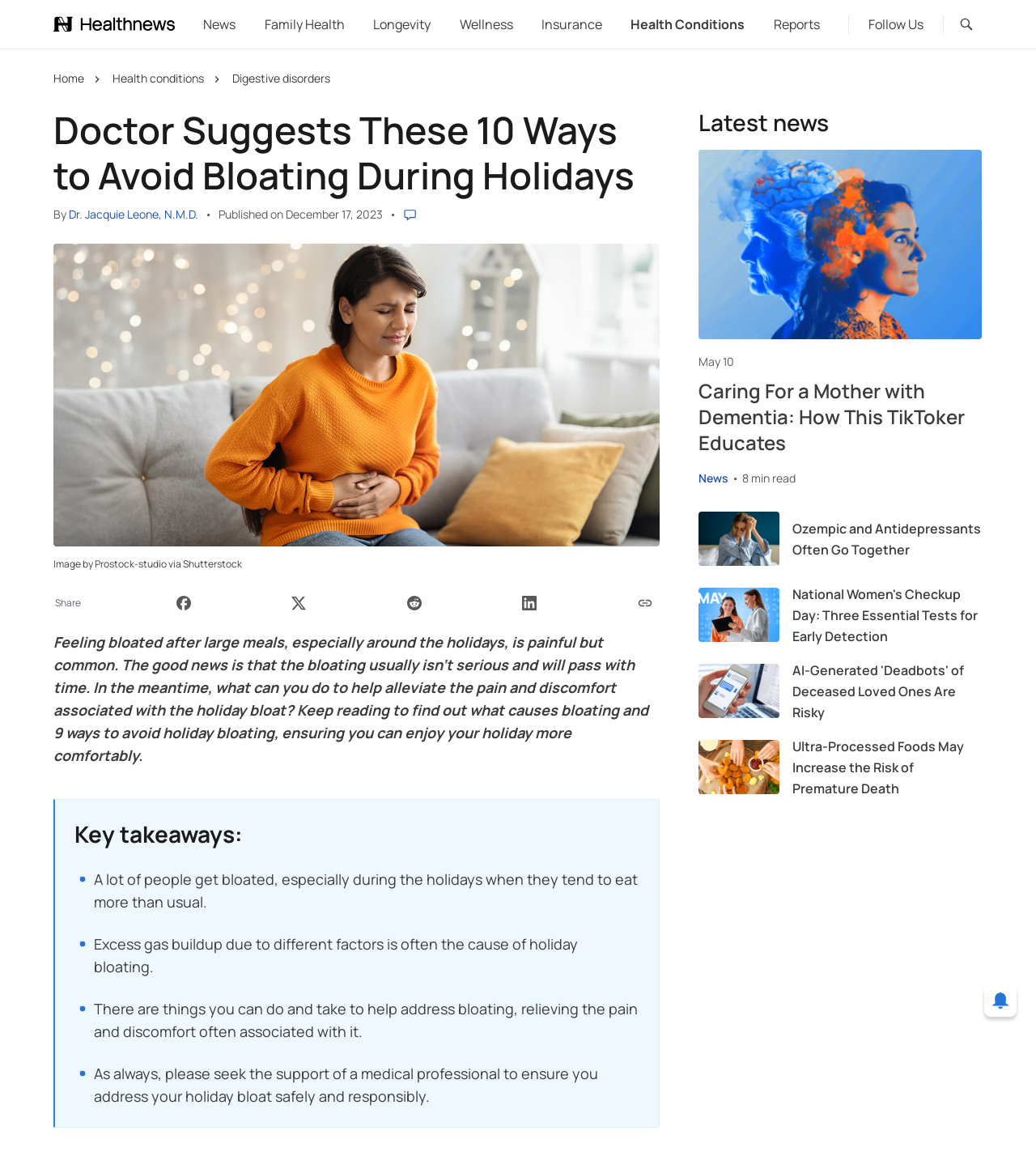Can you specify the bounding box coordinates for the region that should be clicked to fulfill this instruction: "Follow Healthnews on social media".

[0.163, 0.509, 0.191, 0.534]